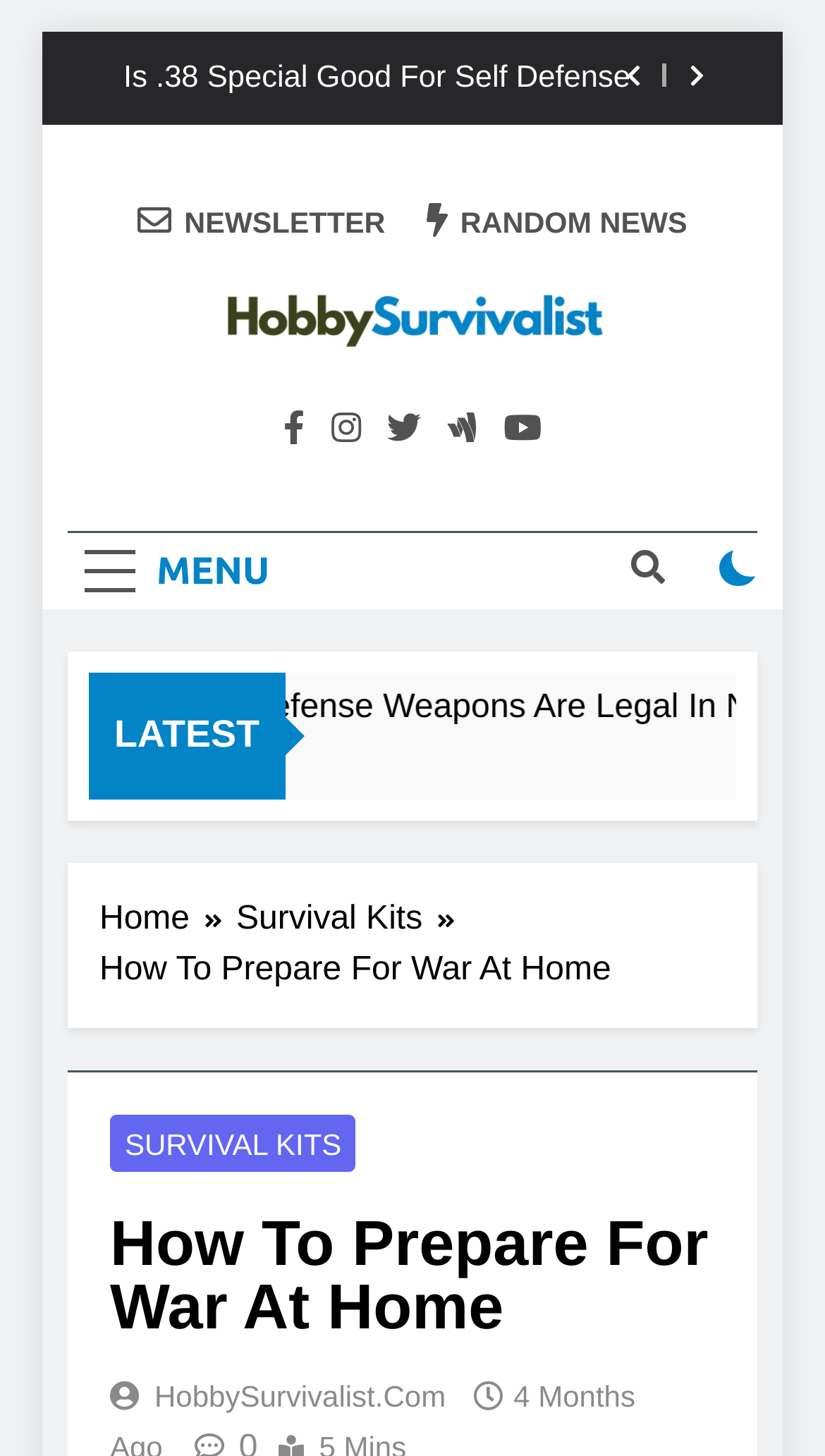Given the description HobbySurvivalist.com, predict the bounding box coordinates of the UI element. Ensure the coordinates are in the format (top-left x, top-left y, bottom-right x, bottom-right y) and all values are between 0 and 1.

[0.187, 0.947, 0.54, 0.97]